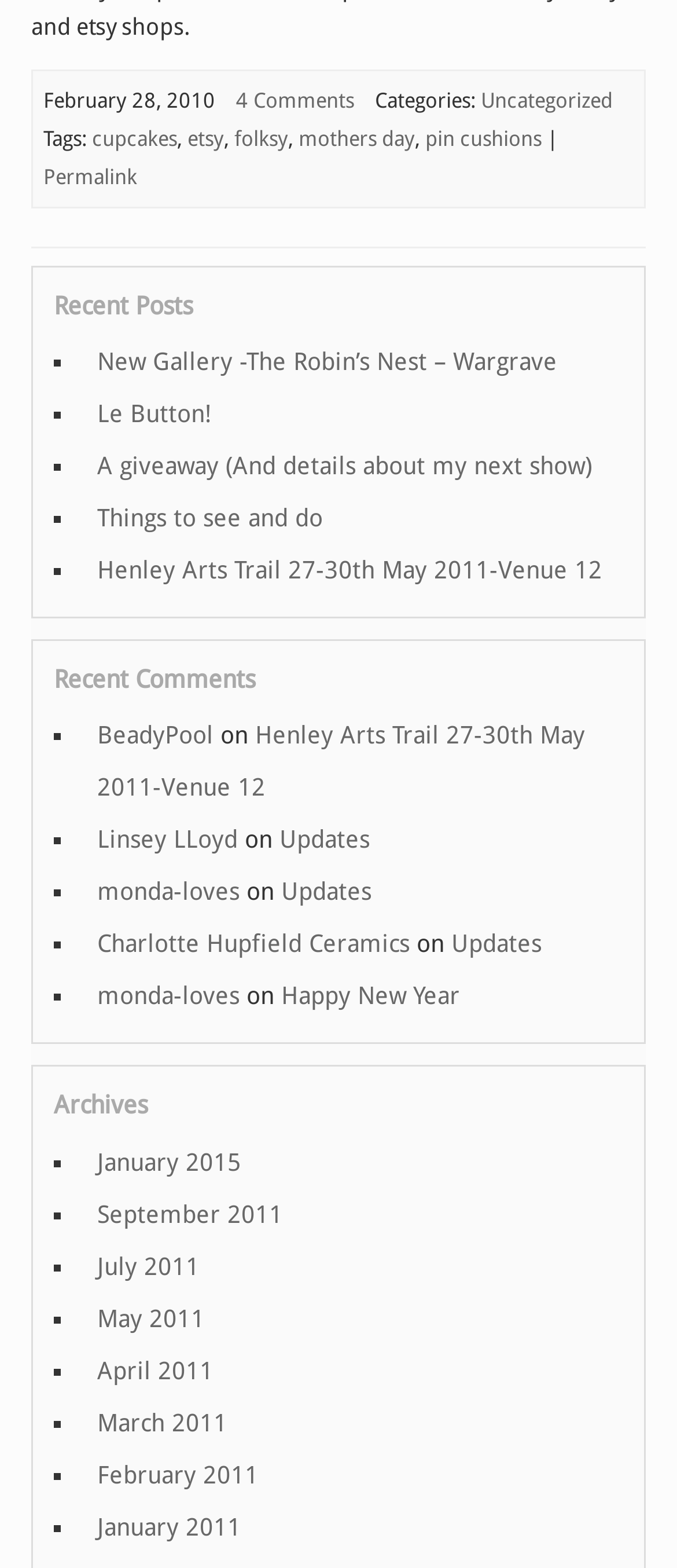Please provide the bounding box coordinate of the region that matches the element description: Updates. Coordinates should be in the format (top-left x, top-left y, bottom-right x, bottom-right y) and all values should be between 0 and 1.

[0.415, 0.56, 0.549, 0.577]